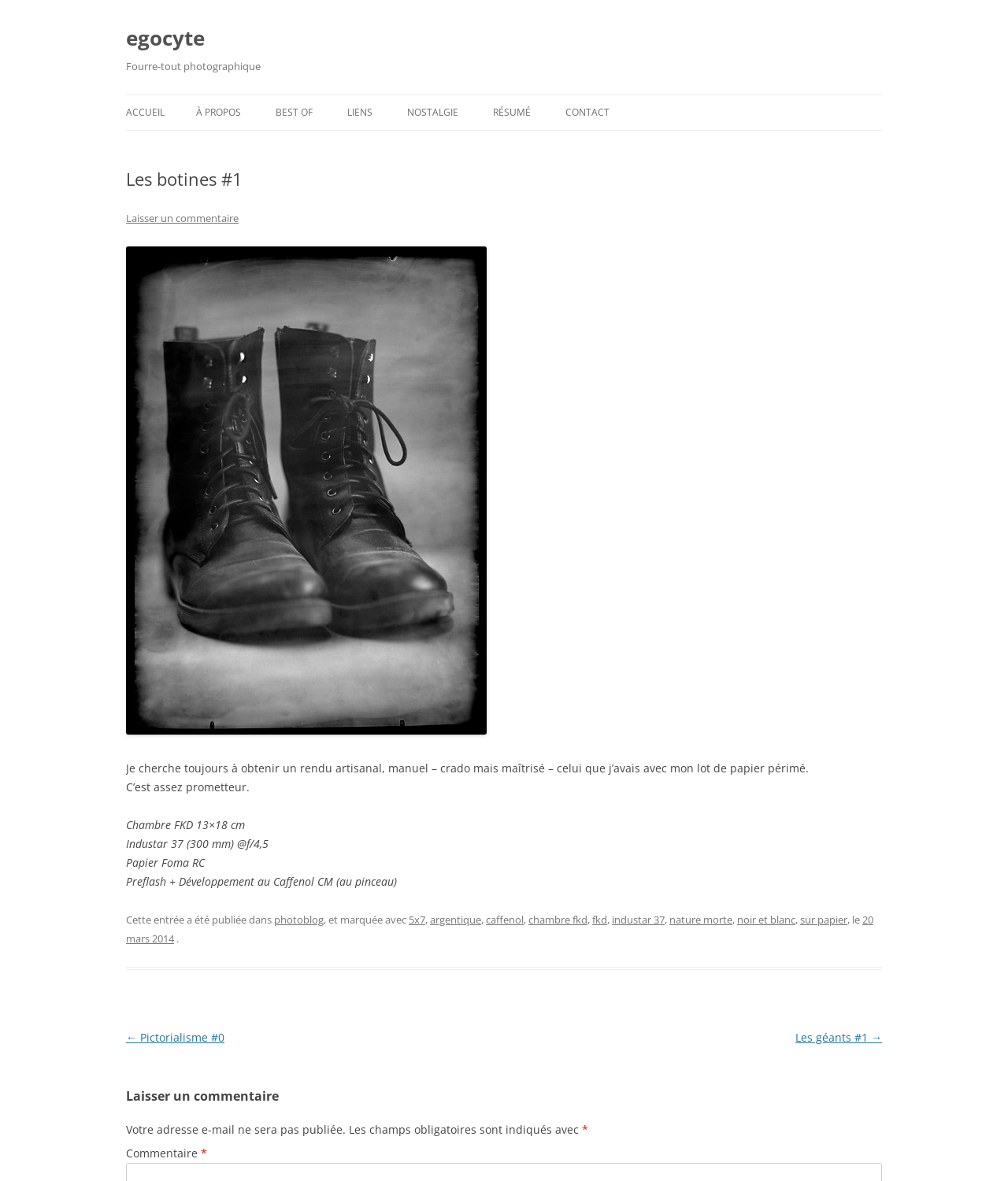Please give the bounding box coordinates of the area that should be clicked to fulfill the following instruction: "Click on the 'Laisser un commentaire' link". The coordinates should be in the format of four float numbers from 0 to 1, i.e., [left, top, right, bottom].

[0.125, 0.178, 0.237, 0.19]